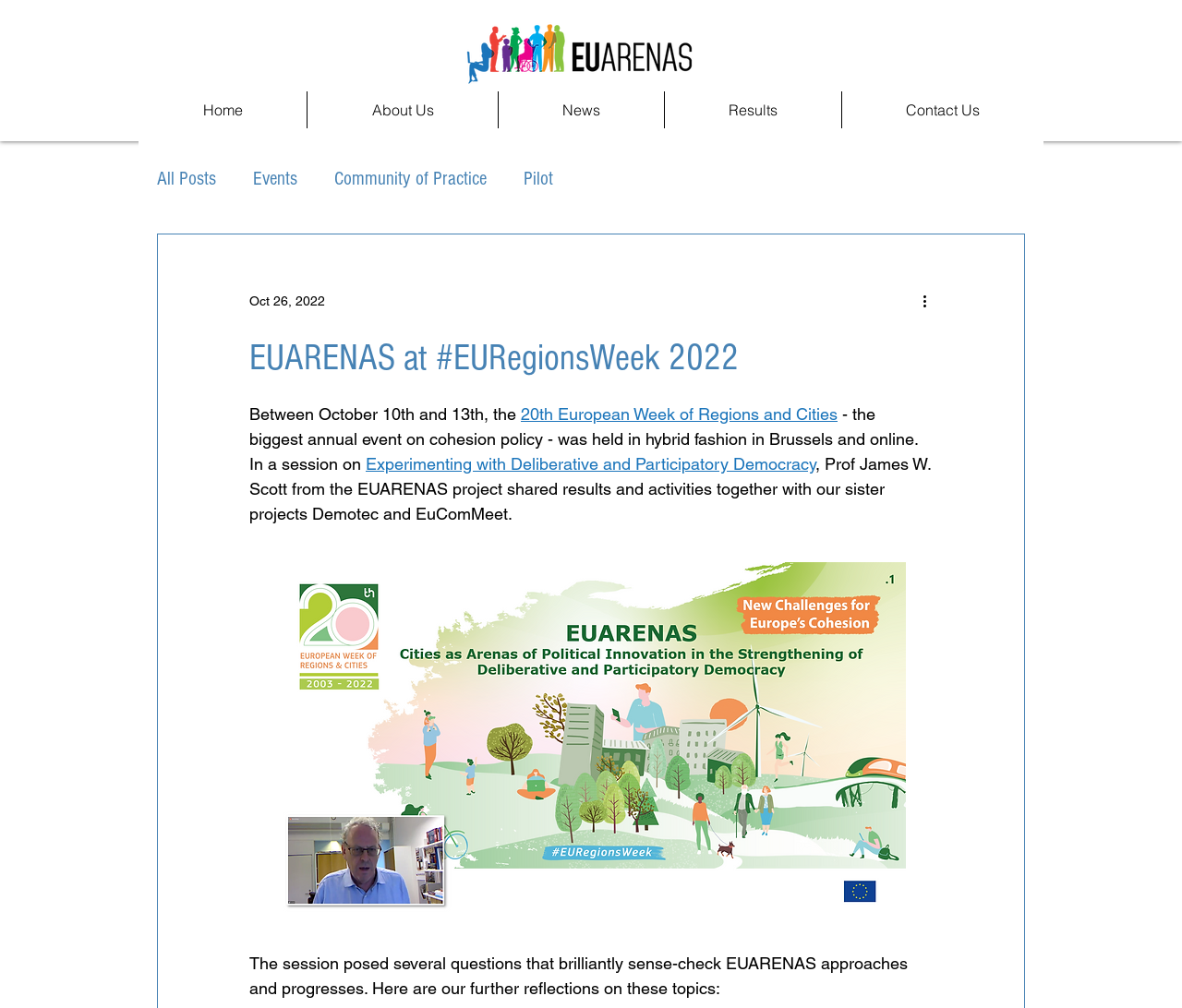Locate the bounding box coordinates of the area you need to click to fulfill this instruction: 'Email to order'. The coordinates must be in the form of four float numbers ranging from 0 to 1: [left, top, right, bottom].

None